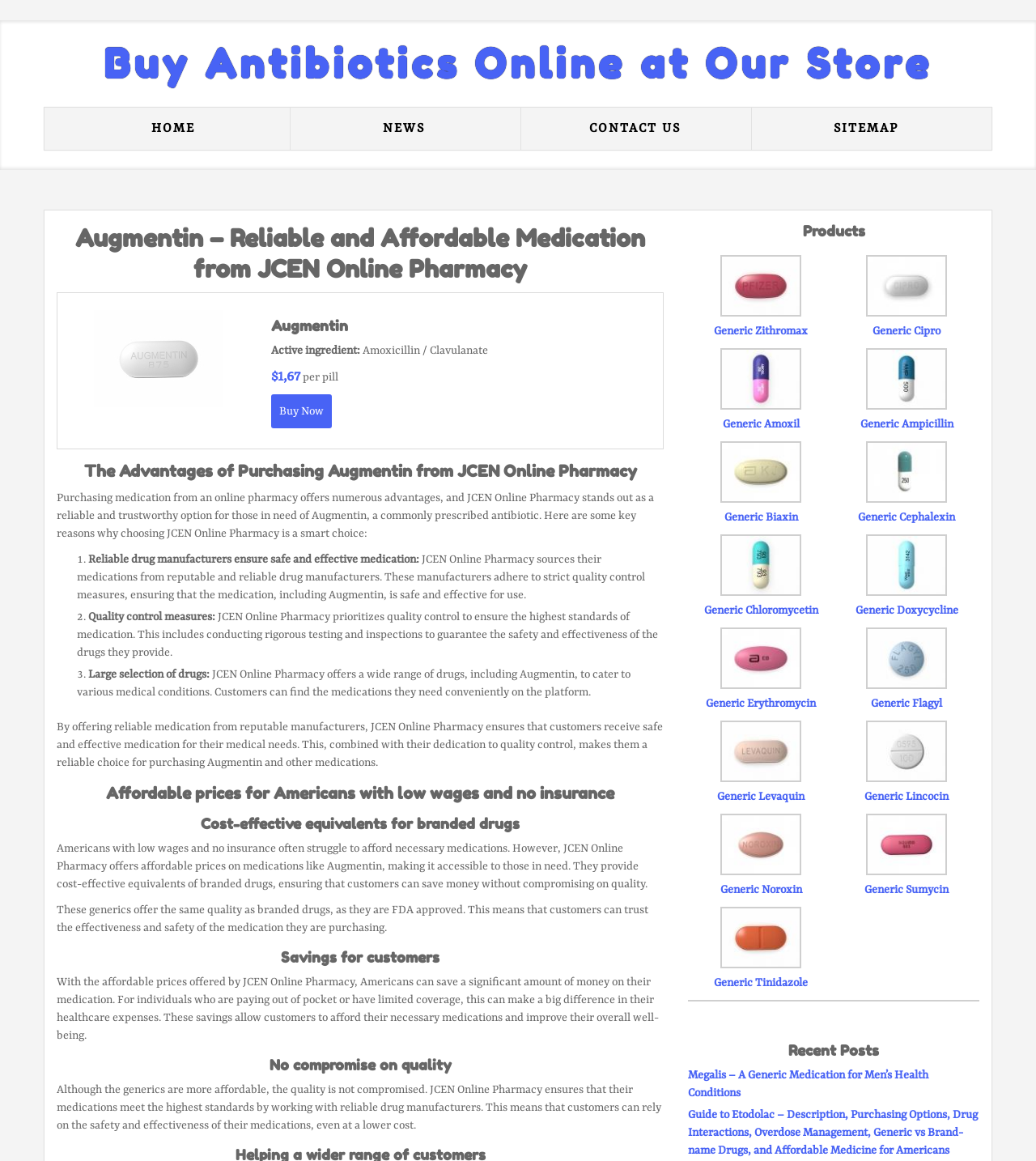Given the element description, predict the bounding box coordinates in the format (top-left x, top-left y, bottom-right x, bottom-right y), using floating point numbers between 0 and 1: Generic Levaquin

[0.692, 0.681, 0.777, 0.692]